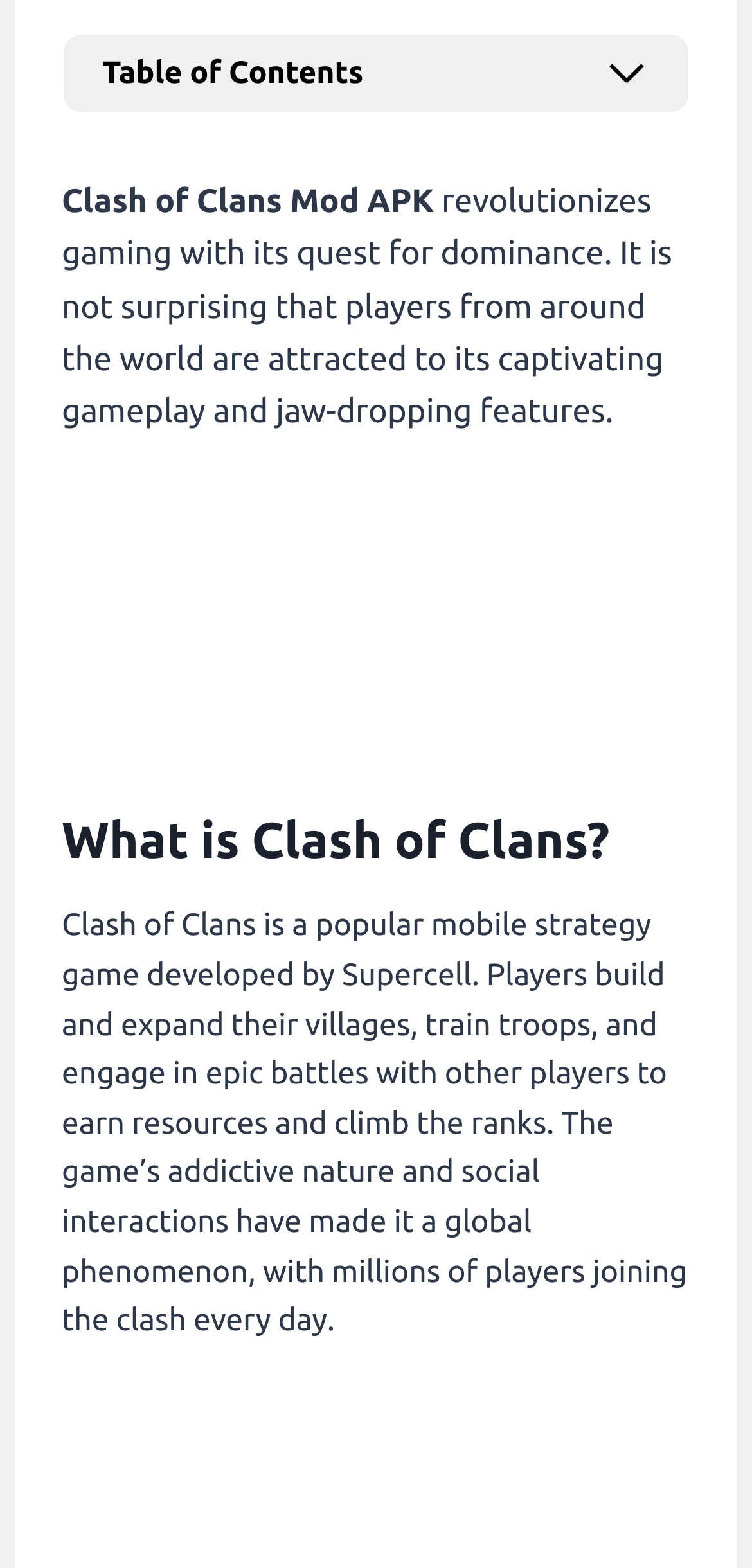Provide a brief response to the question below using a single word or phrase: 
What is the purpose of the 'Expand Table of Contents' button?

To expand the table of contents